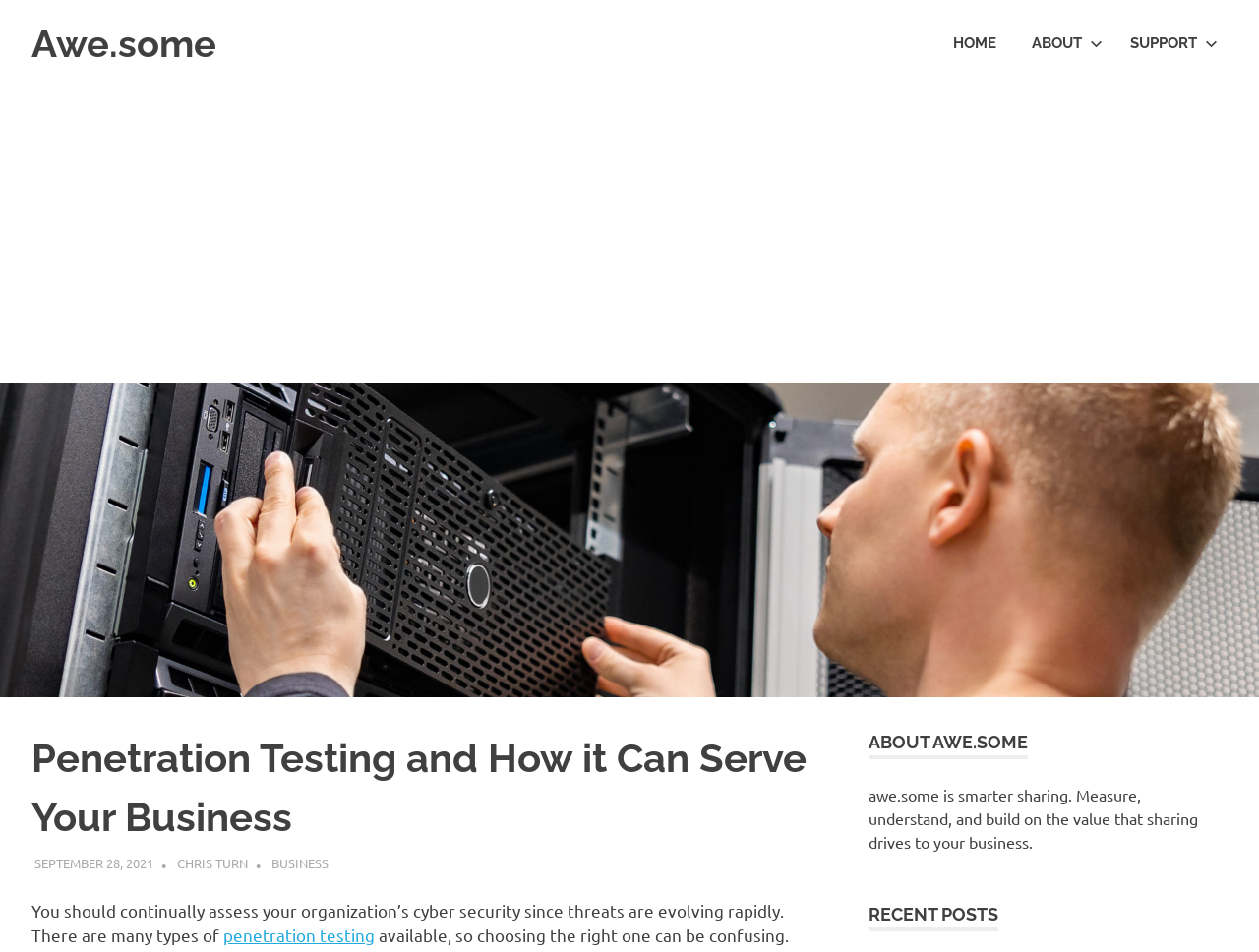What is the purpose of awe.some?
Please respond to the question with as much detail as possible.

I found the purpose of awe.some by reading the static text element with the text 'awe.some is smarter sharing. Measure, understand, and build on the value that sharing drives to your business.' which describes the website's purpose or mission.